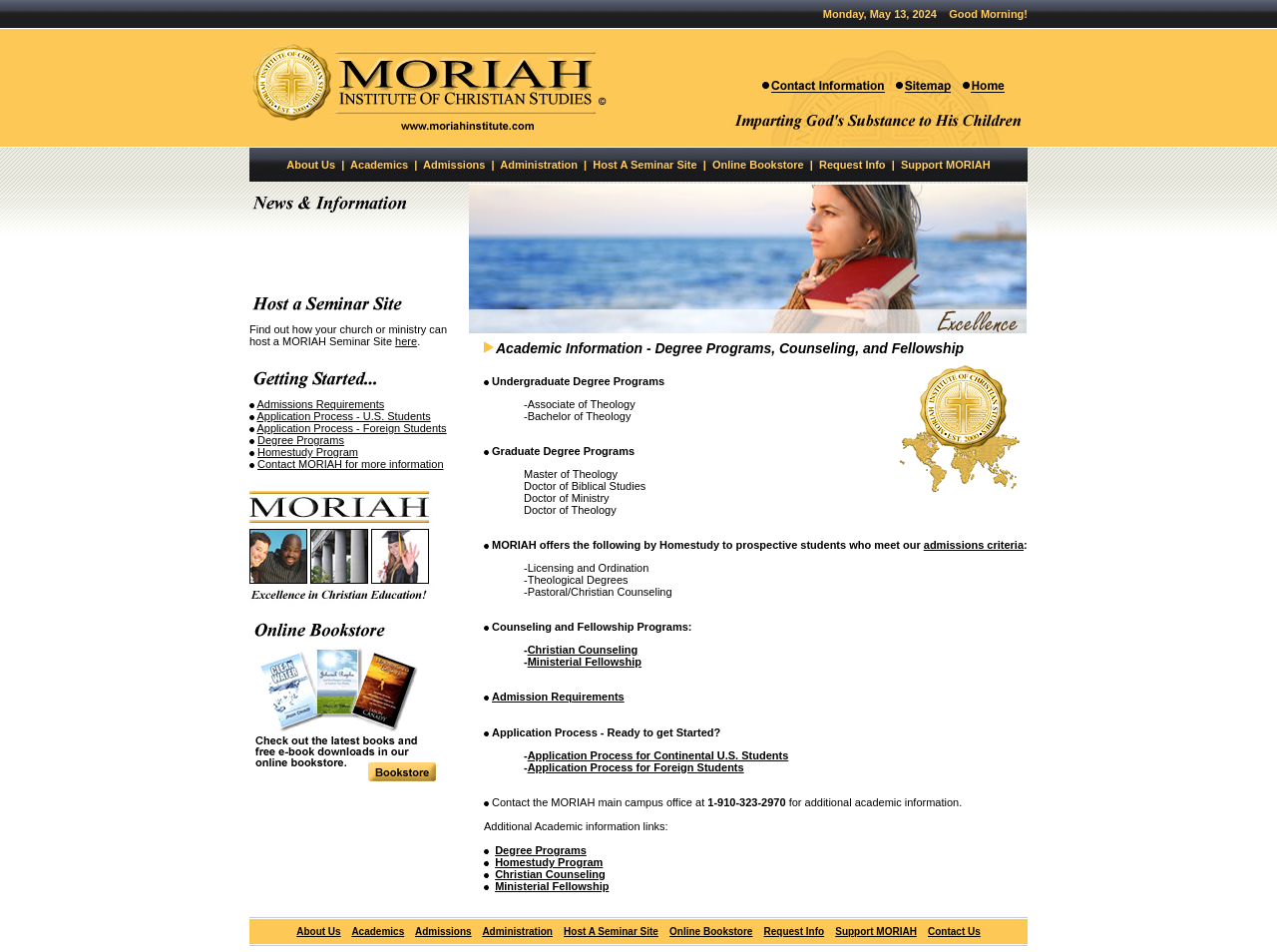What is the name of the institute?
Kindly give a detailed and elaborate answer to the question.

The name of the institute can be found in the top-left corner of the webpage, where it is written 'MORIAH Institute of Christian Studies' in a table cell.